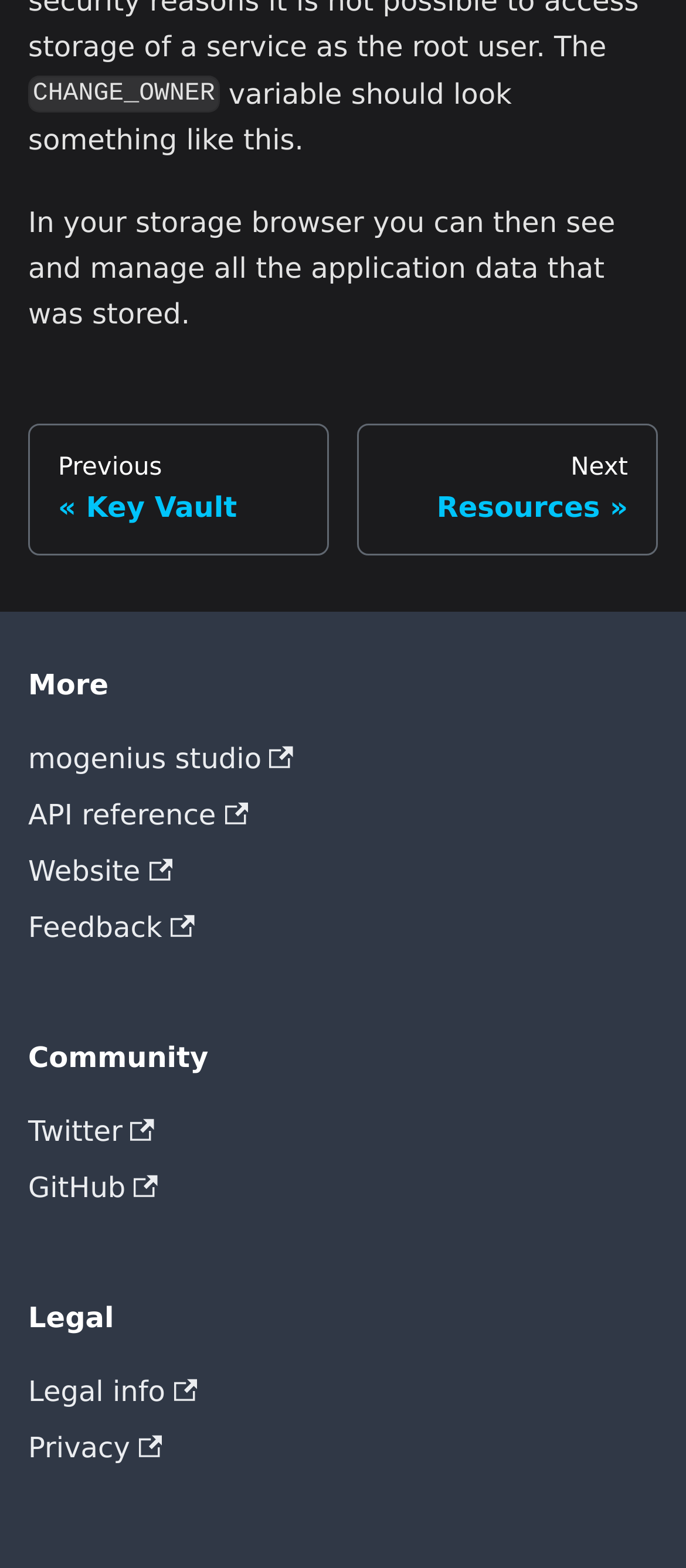Provide a brief response using a word or short phrase to this question:
What is the navigation section for?

Docs pages